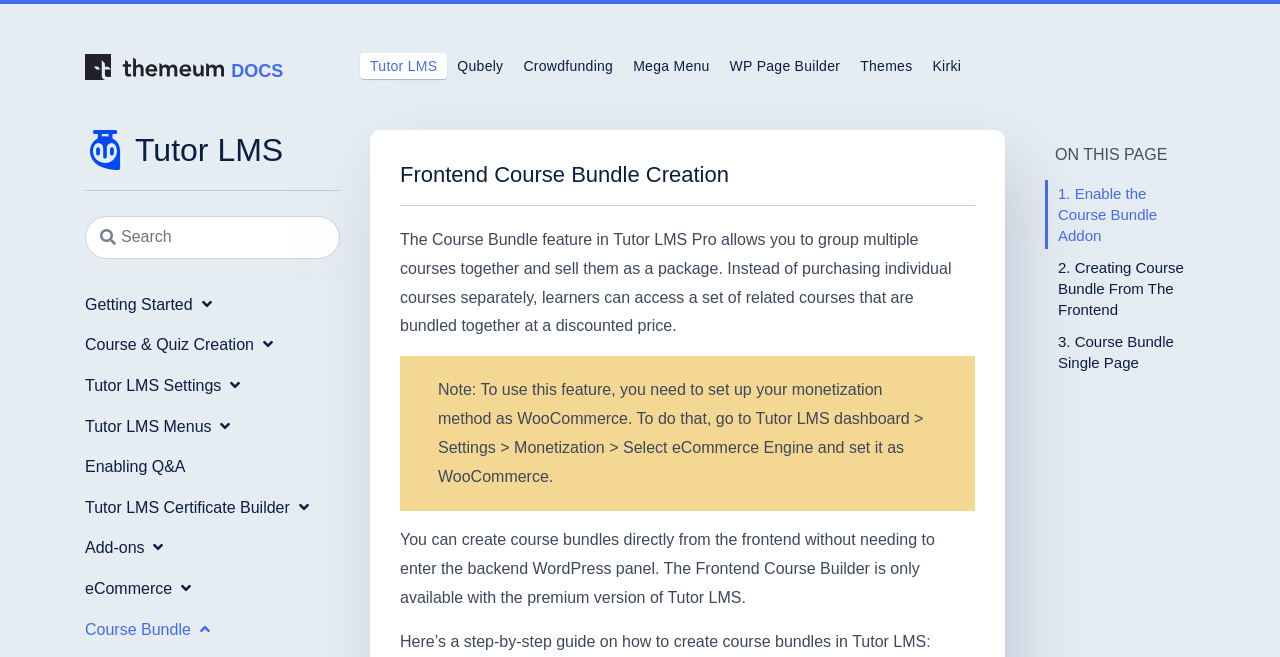Please determine the bounding box coordinates of the clickable area required to carry out the following instruction: "Go to Course & Quiz Creation". The coordinates must be four float numbers between 0 and 1, represented as [left, top, right, bottom].

[0.066, 0.498, 0.27, 0.552]